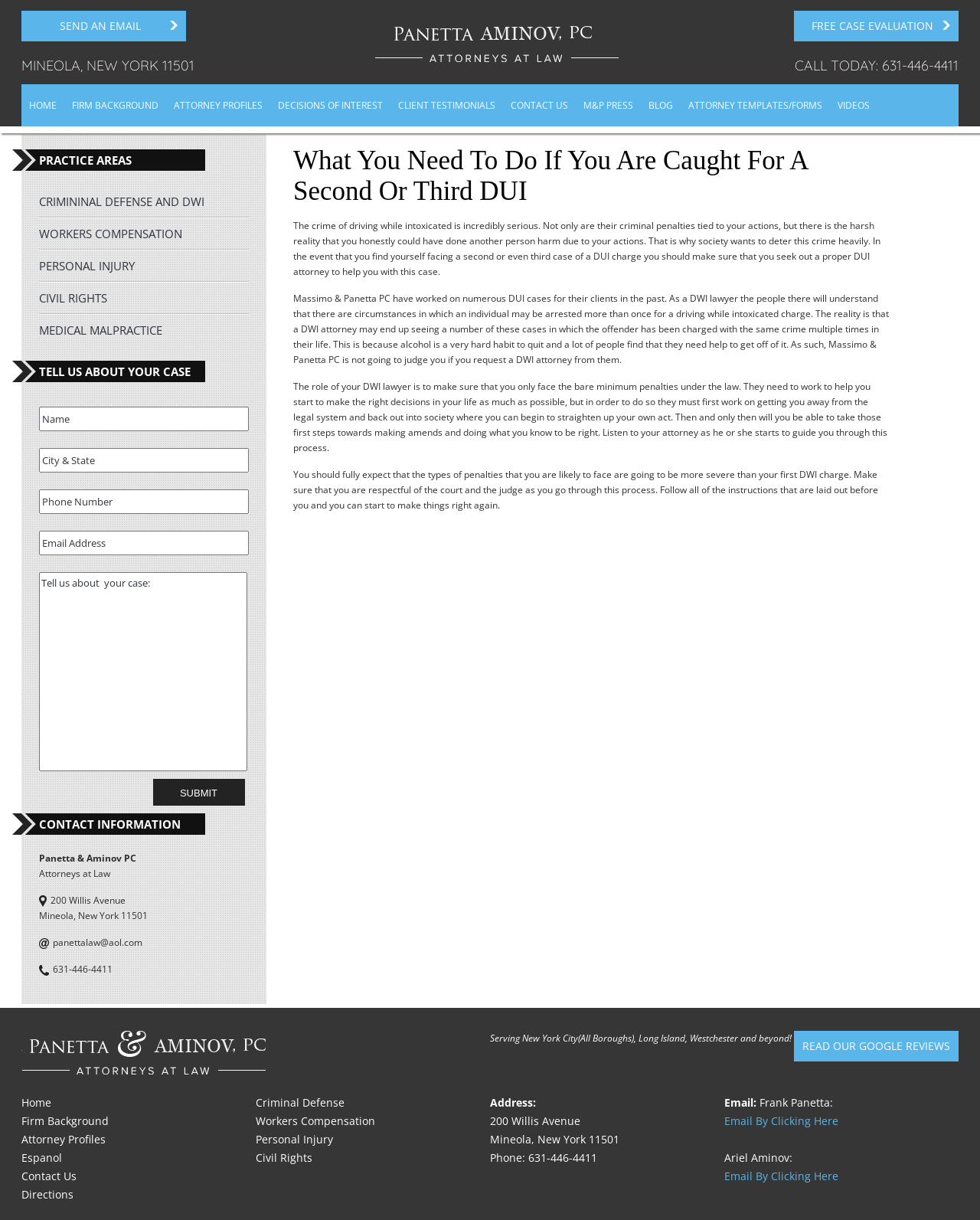Please find the bounding box coordinates for the clickable element needed to perform this instruction: "Click the Submit button".

[0.156, 0.638, 0.25, 0.66]